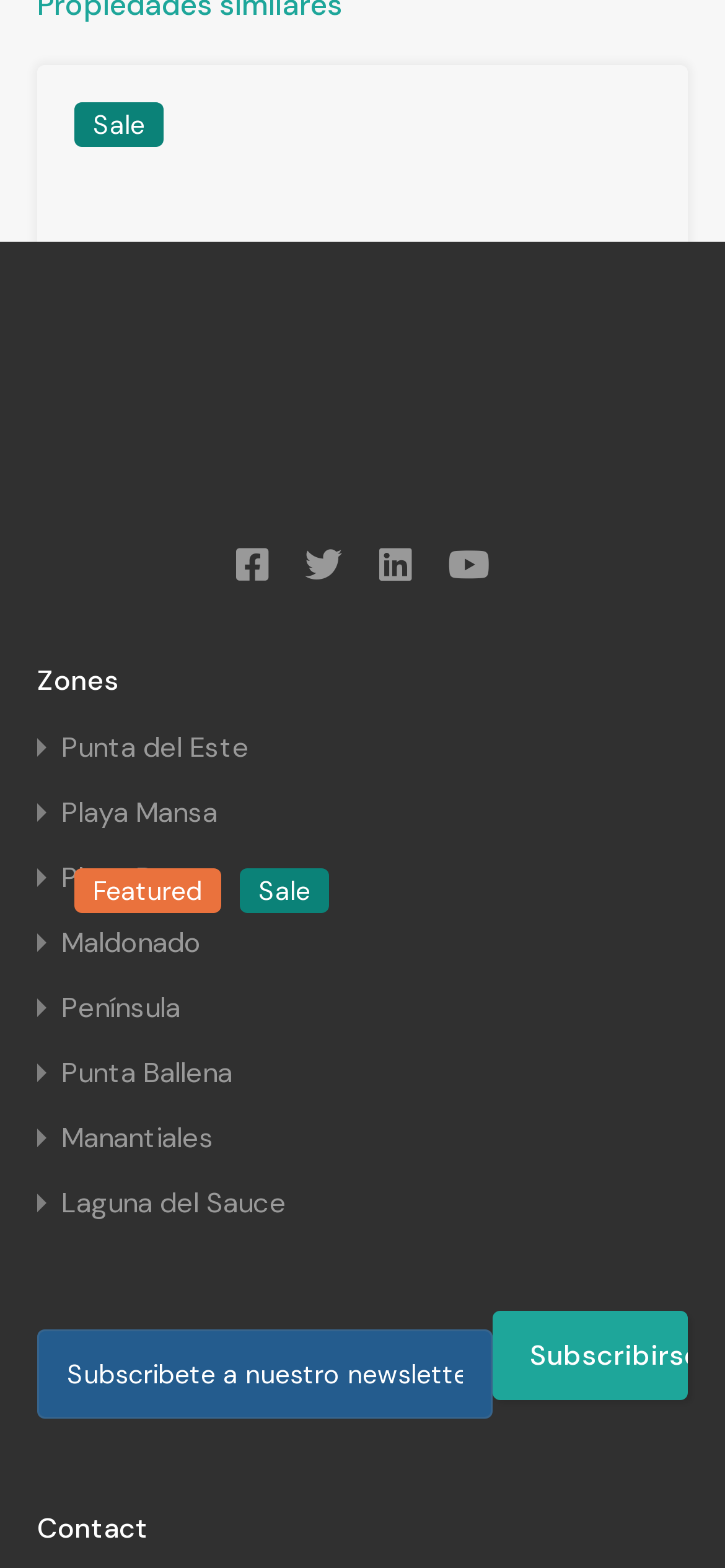Please find the bounding box coordinates of the element that needs to be clicked to perform the following instruction: "Contact Uruguay Property Partnership". The bounding box coordinates should be four float numbers between 0 and 1, represented as [left, top, right, bottom].

[0.051, 0.226, 0.949, 0.325]